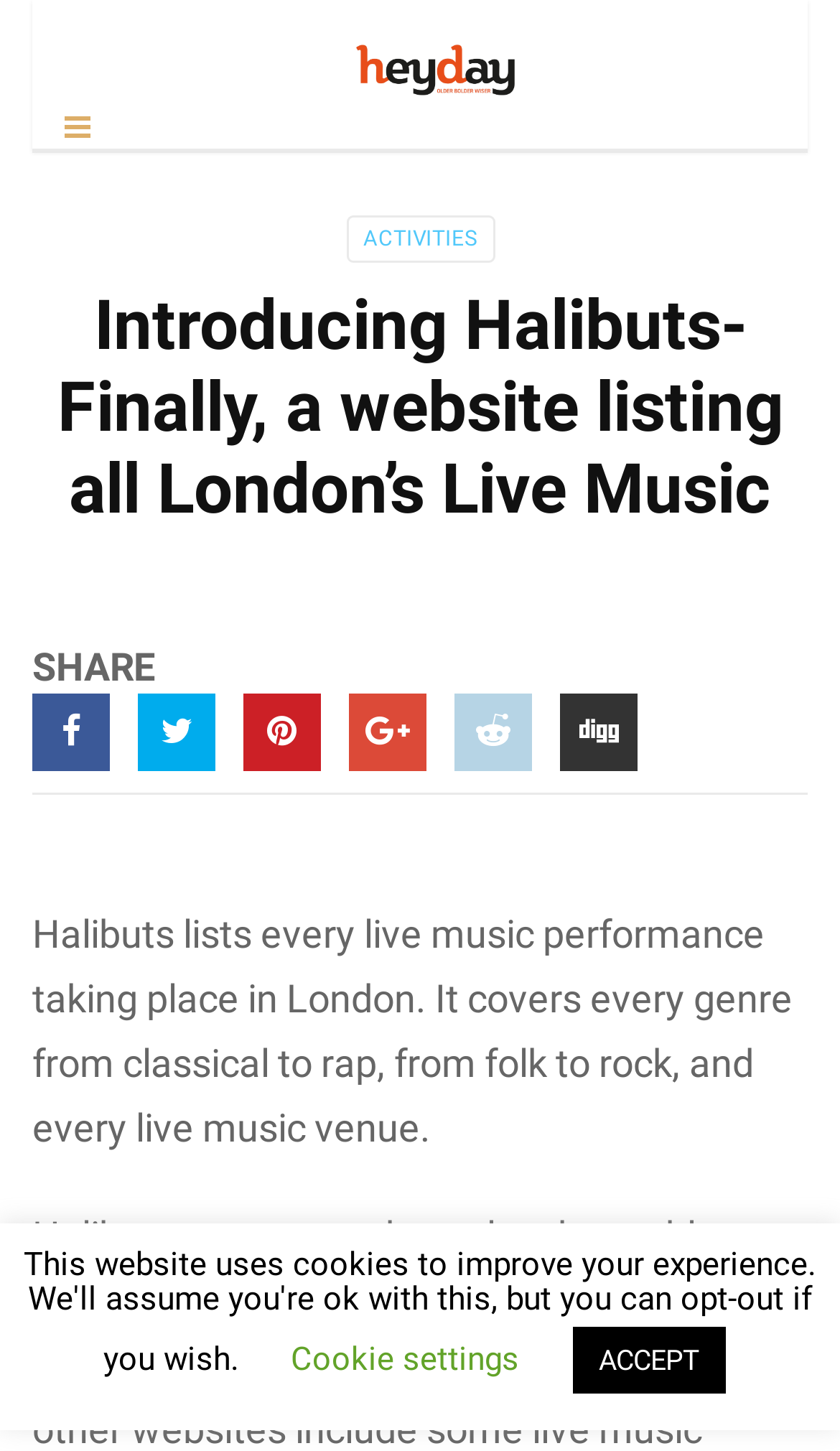Generate a detailed explanation of the webpage's features and information.

The webpage is about Halibuts, a website that lists all live music performances in London, covering various genres and venues. At the top left, there is a heading that introduces Halibuts, followed by a link to "heyday magazine" with an accompanying image. To the right of this section, there is a link with no text. 

Below the introductory heading, there are two headings, "ACTIVITIES" and "SHARE", positioned side by side. Under the "SHARE" heading, there are six links arranged horizontally, with no text. 

Further down the page, there is a paragraph of text that summarizes the purpose of Halibuts, stating that it lists every live music performance in London, covering various genres and venues. 

At the bottom of the page, there are two buttons, "Cookie settings" and "ACCEPT", positioned side by side.